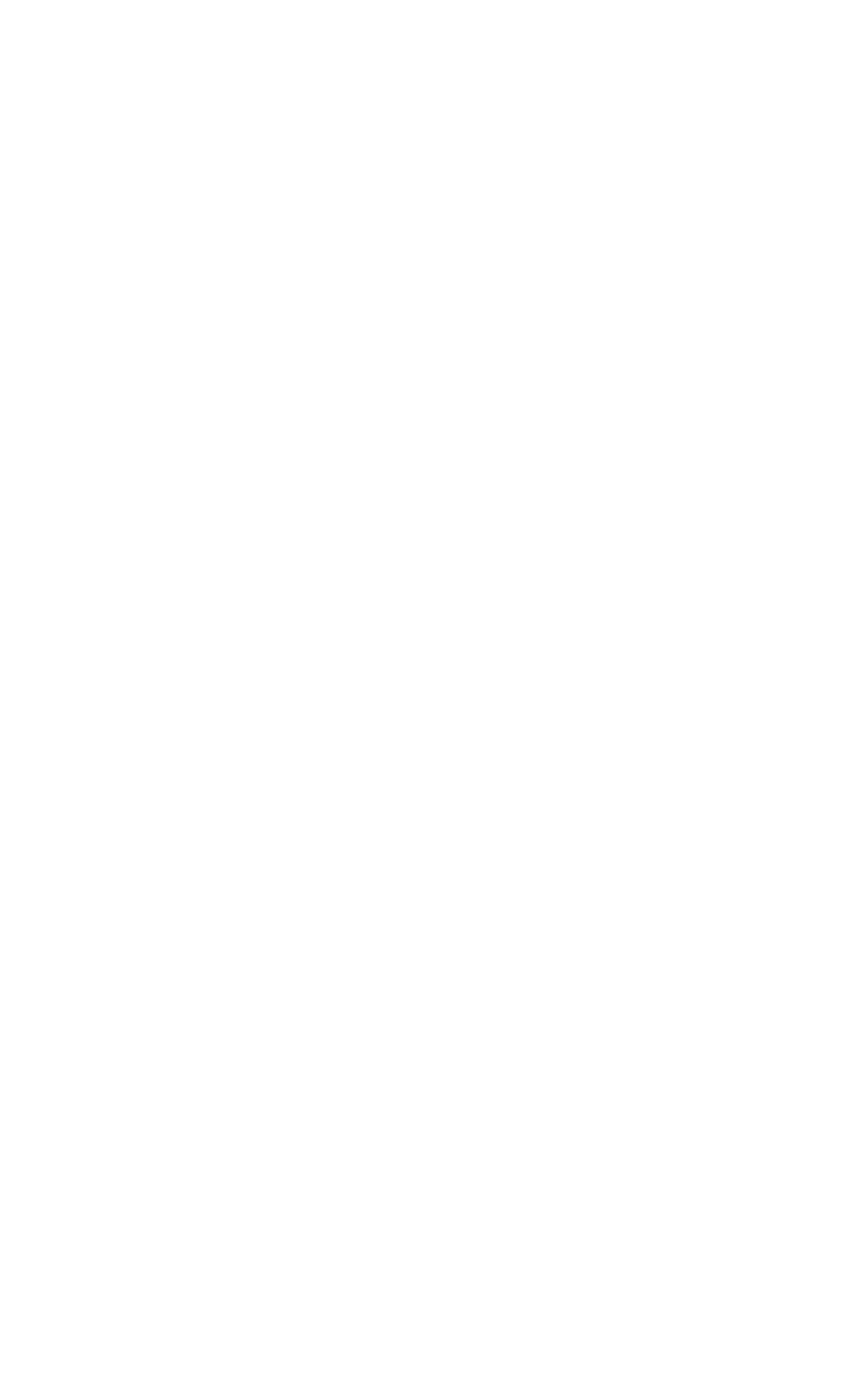Determine the bounding box coordinates of the clickable region to carry out the instruction: "Select a repository".

None